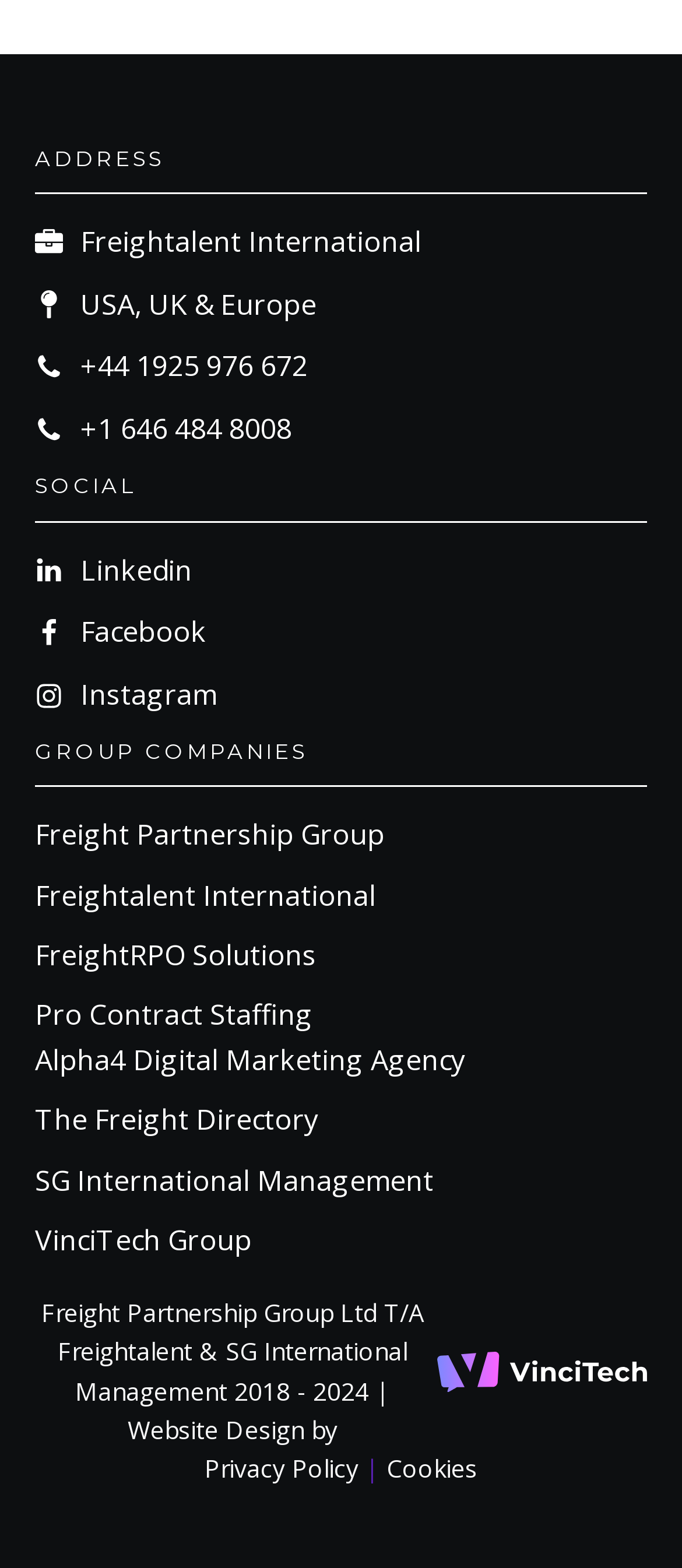Based on the element description: "Menu", identify the UI element and provide its bounding box coordinates. Use four float numbers between 0 and 1, [left, top, right, bottom].

None